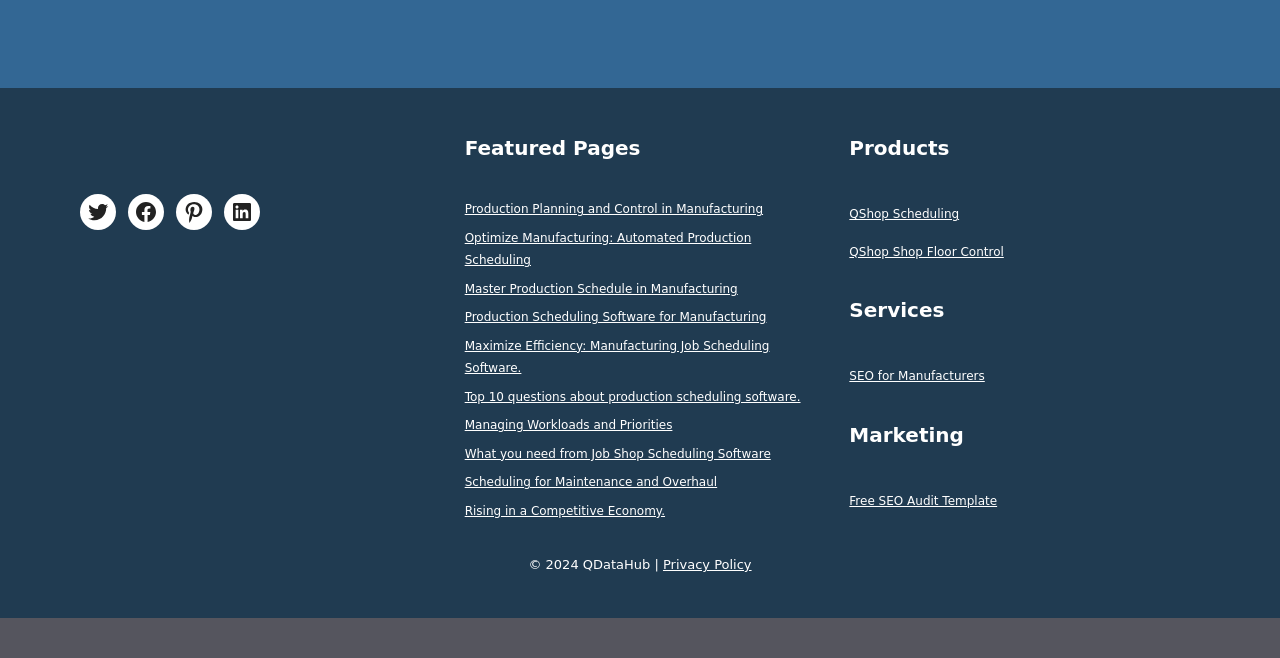Find the bounding box coordinates for the area that should be clicked to accomplish the instruction: "Read about SEO for Manufacturers".

[0.664, 0.561, 0.769, 0.582]